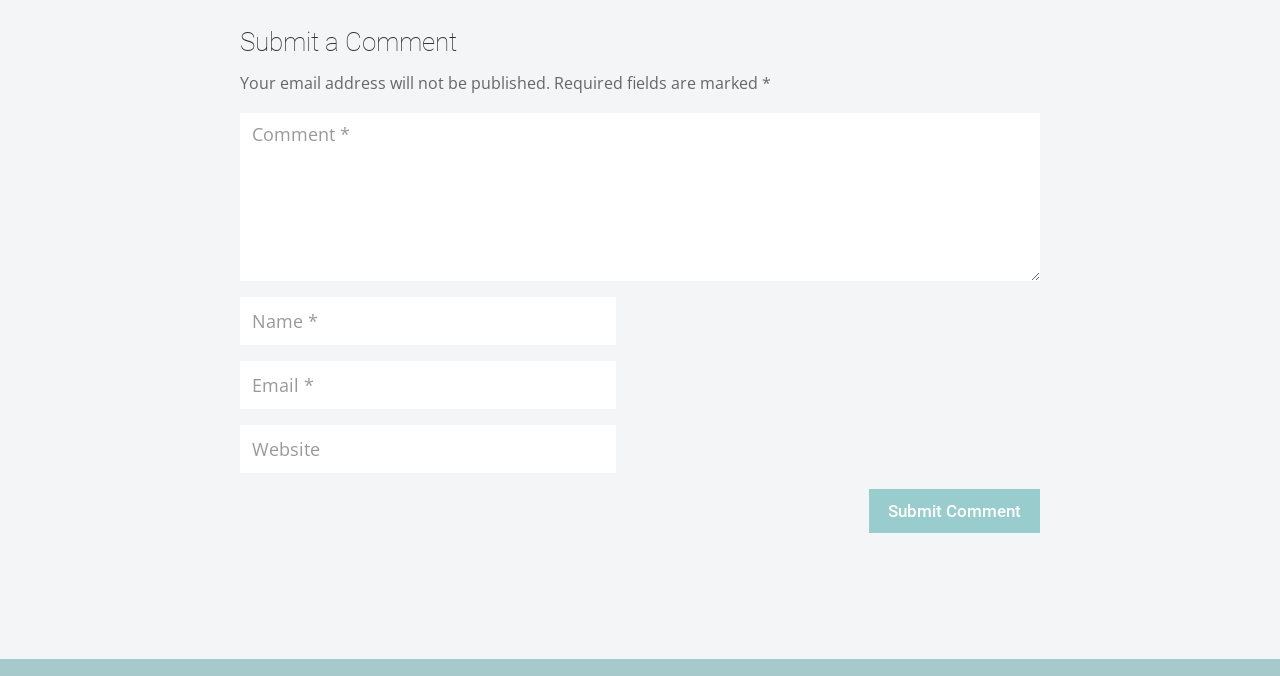Please give a one-word or short phrase response to the following question: 
What is the text on the submit button?

Submit Comment